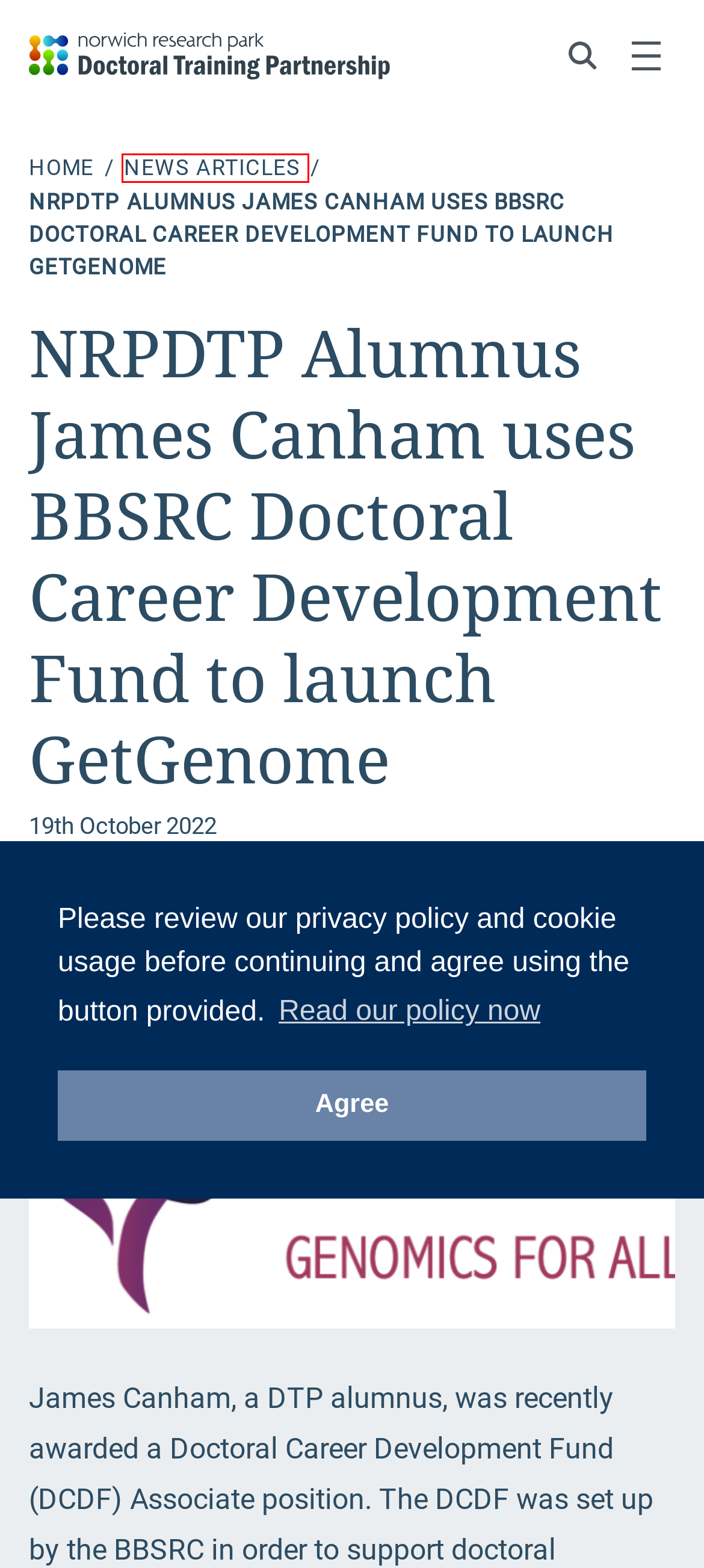You are looking at a webpage screenshot with a red bounding box around an element. Pick the description that best matches the new webpage after interacting with the element in the red bounding box. The possible descriptions are:
A. Privacy Policy | Doctoral Training Partnership
B. Equality, Diversity and Inclusion | Doctoral Training Partnership
C. Associate Partner | Doctoral Training Partnership
D. Contact us | Doctoral Training Partnership
E. News articles | Doctoral Training Partnership
F. Research Areas | Doctoral Training Partnership
G. Training Programme | Doctoral Training Partnership
H. Employability and Alumni | Doctoral Training Partnership

E